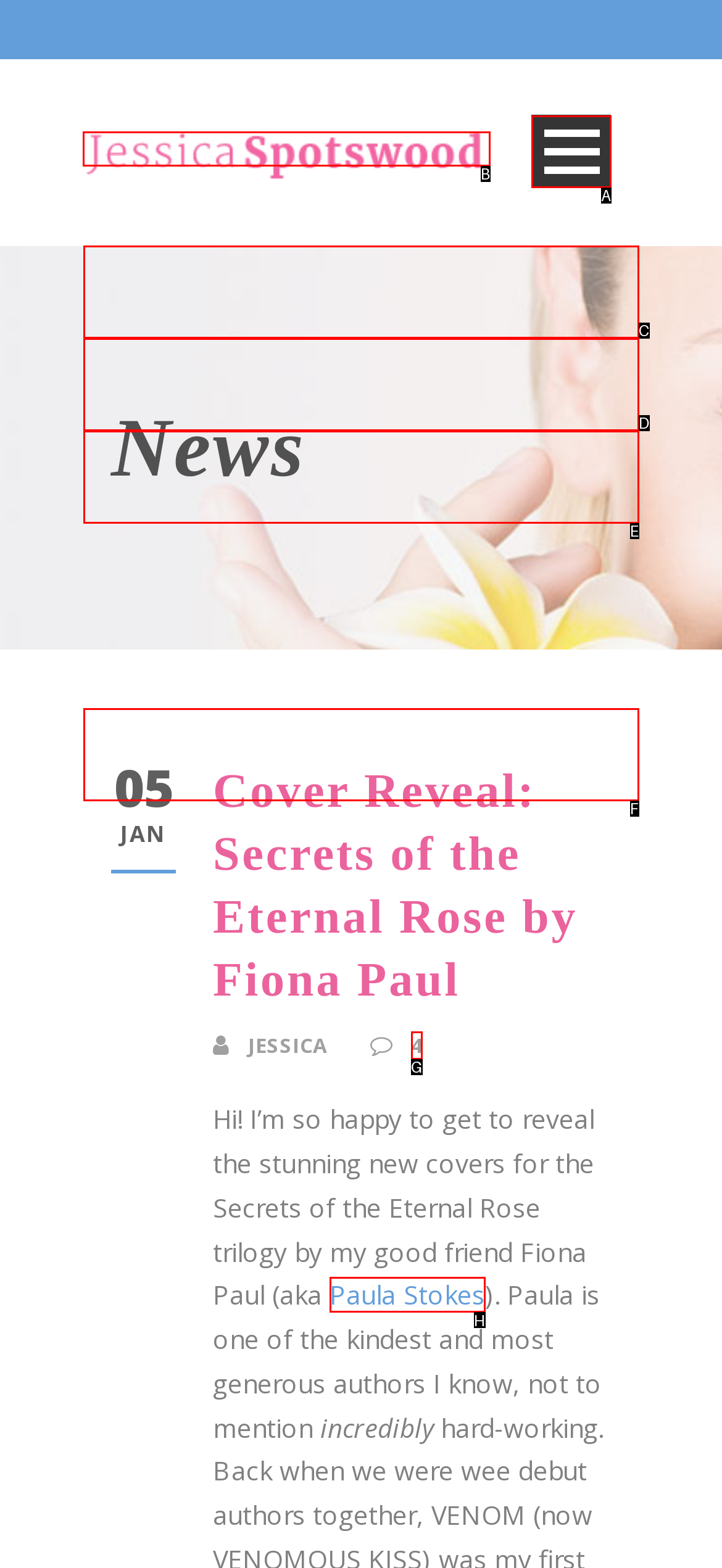To complete the task: Click on the author's name, select the appropriate UI element to click. Respond with the letter of the correct option from the given choices.

B